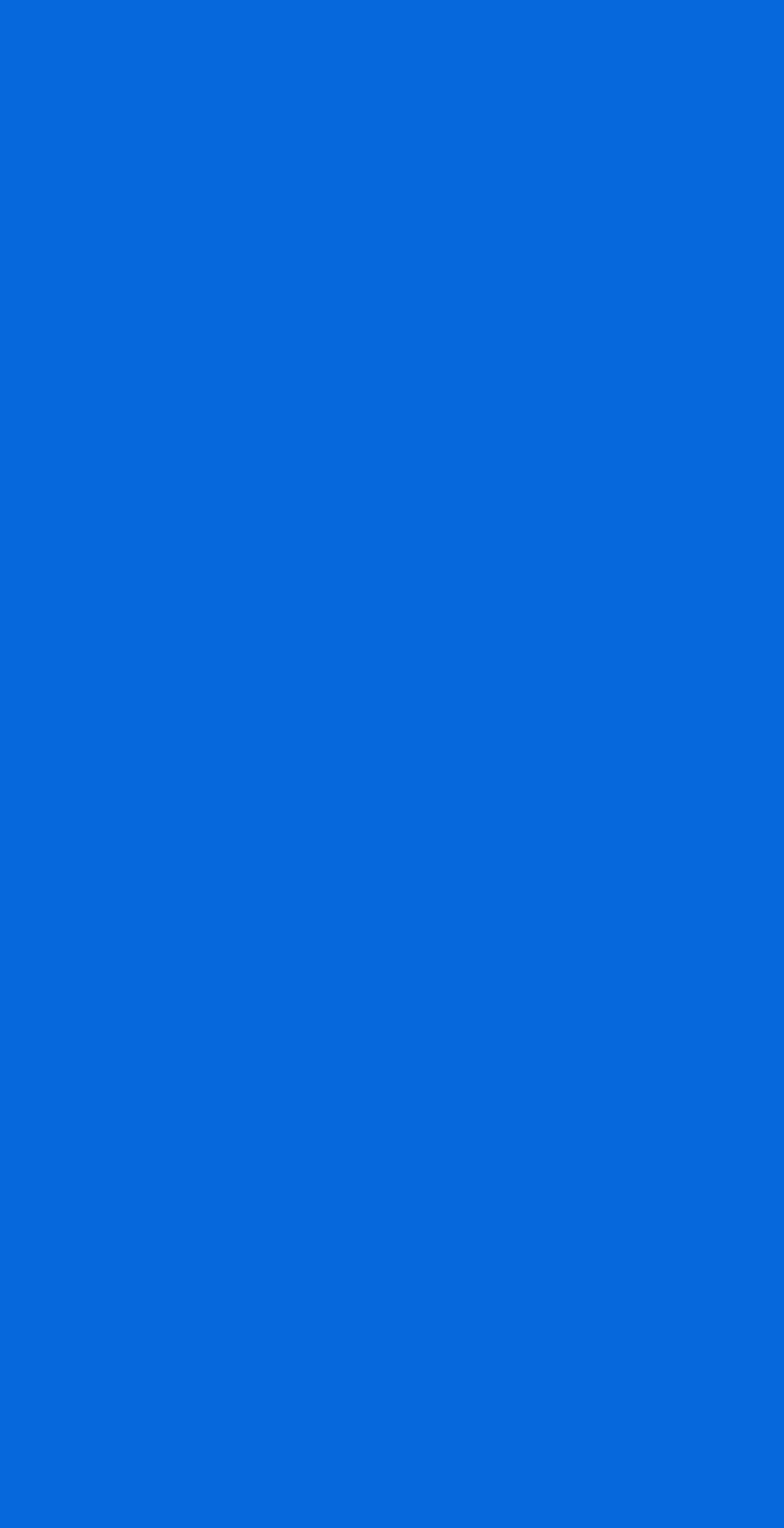What type of musicians are listed on the webpage?
Please give a detailed answer to the question using the information shown in the image.

The webpage lists various musicians, including a mandolin player, vocalist, singer, guitarist, bassist, and others, as indicated by the links and images on the webpage.